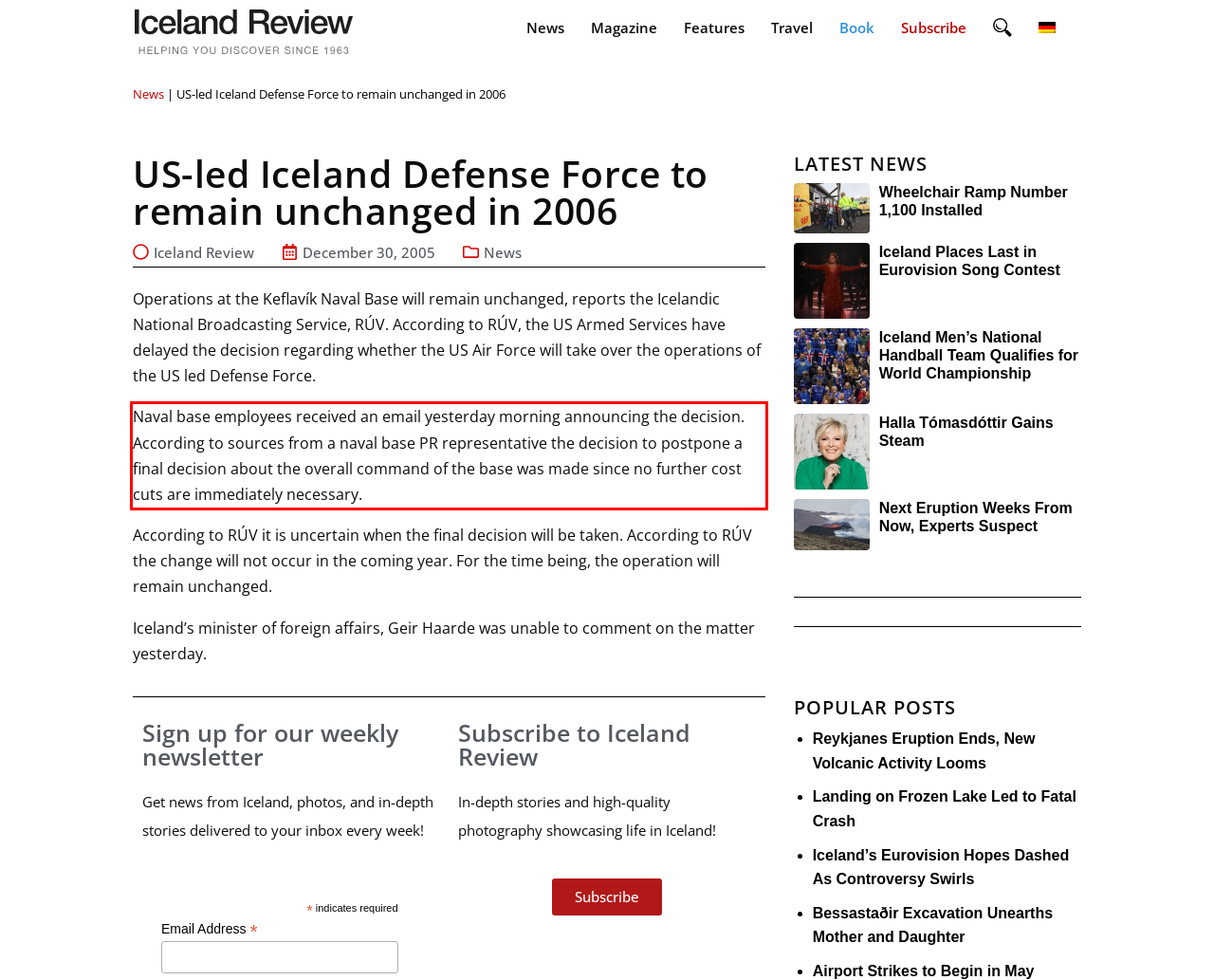Identify and extract the text within the red rectangle in the screenshot of the webpage.

Naval base employees received an email yesterday morning announcing the decision. According to sources from a naval base PR representative the decision to postpone a final decision about the overall command of the base was made since no further cost cuts are immediately necessary.